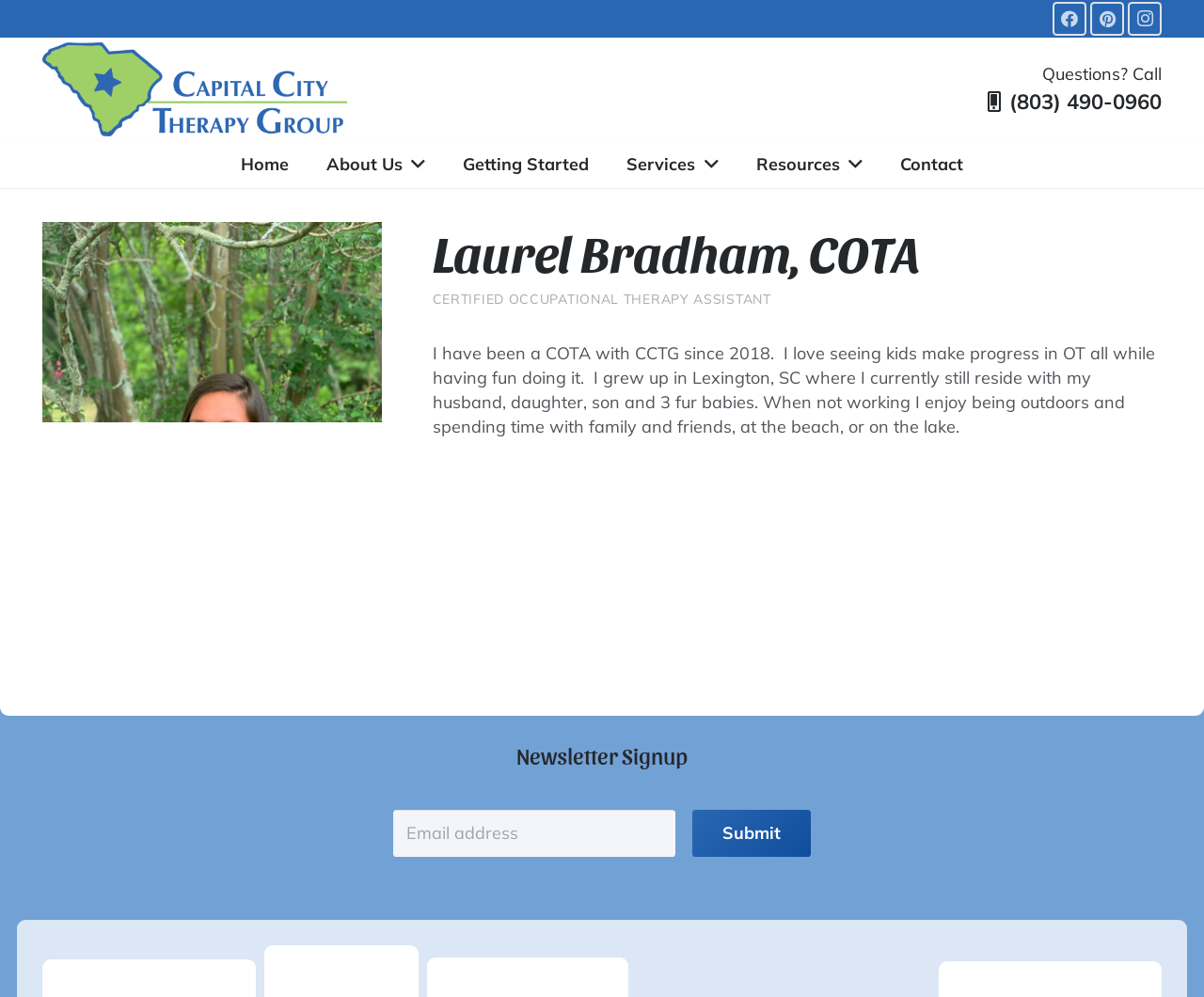Use a single word or phrase to answer the question:
What is the purpose of the textbox at the bottom of the page?

Email signup